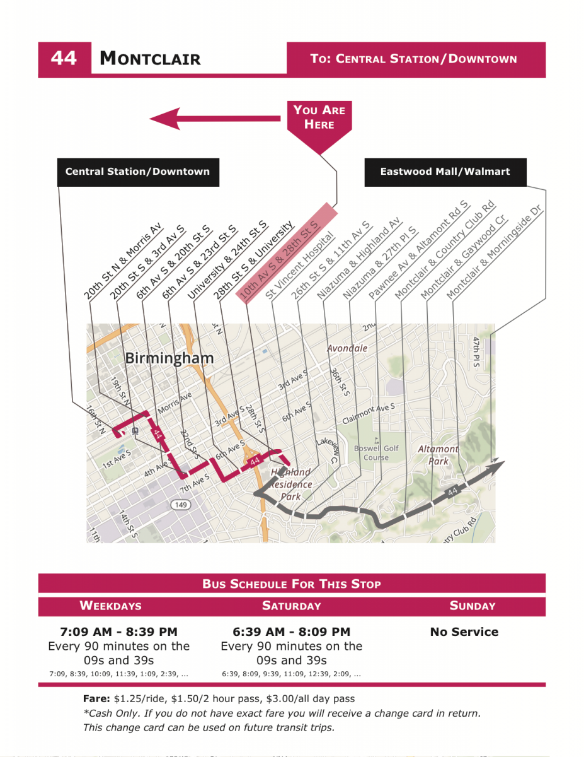Give a thorough explanation of the elements present in the image.

The image displays a bus route map for Route 44, identified as "Montclair," which provides transit directions to "Central Station/Downtown" and "Eastwood Mall/Walmart." It prominently features the phrase "You Are Here," indicating the current location along the route. The map outlines various stops within Birmingham, illustrating the intended path of the bus through the city. Below the map, there’s a schedule detailing bus availability during weekdays and Saturdays, including specific operating hours and fare information. Notably, the bottom section mentions that there is no service on Sundays, emphasizing the importance of the provided schedule for riders.